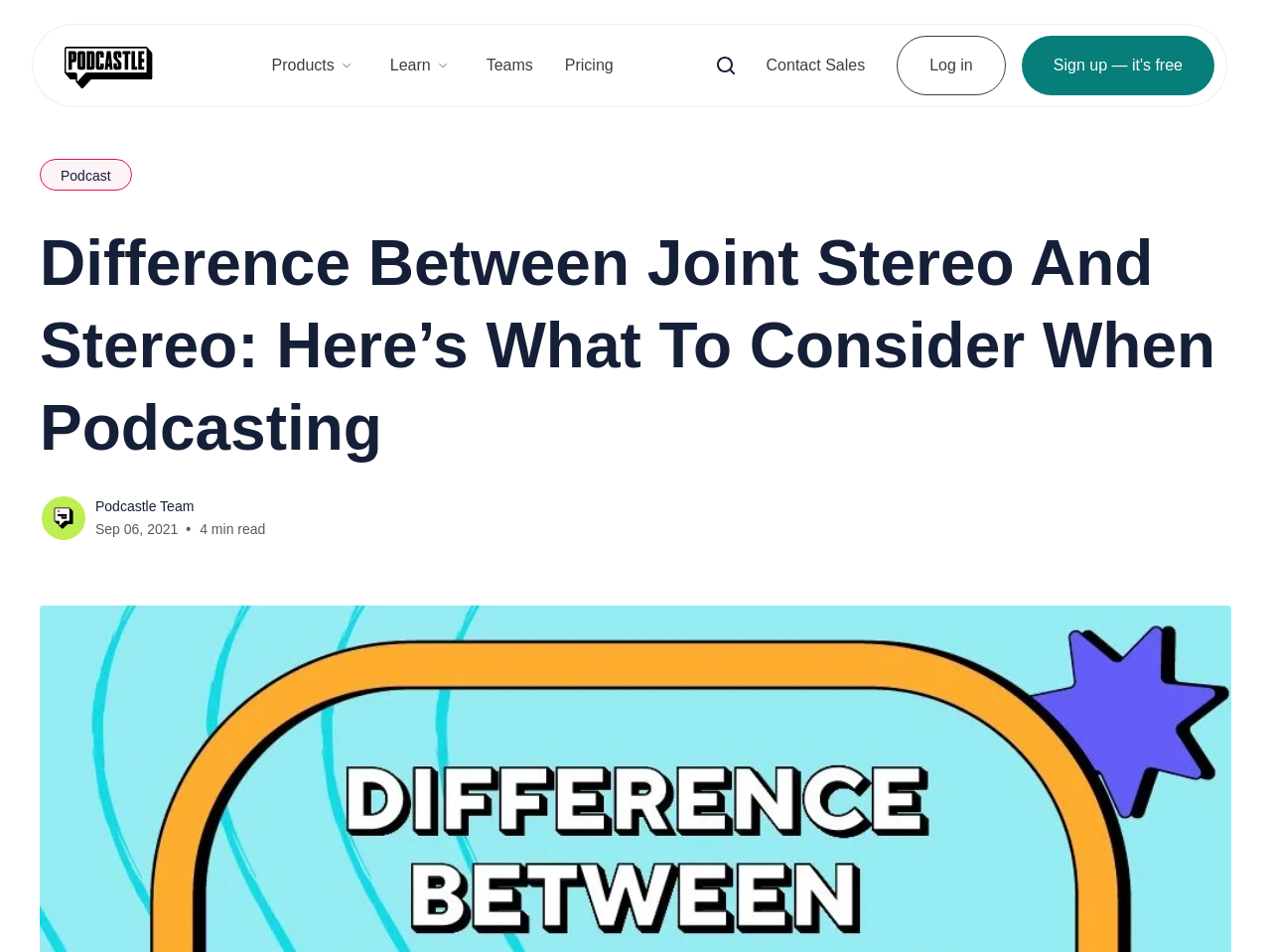Determine the bounding box coordinates of the target area to click to execute the following instruction: "Click the Podcast link."

[0.031, 0.167, 0.104, 0.2]